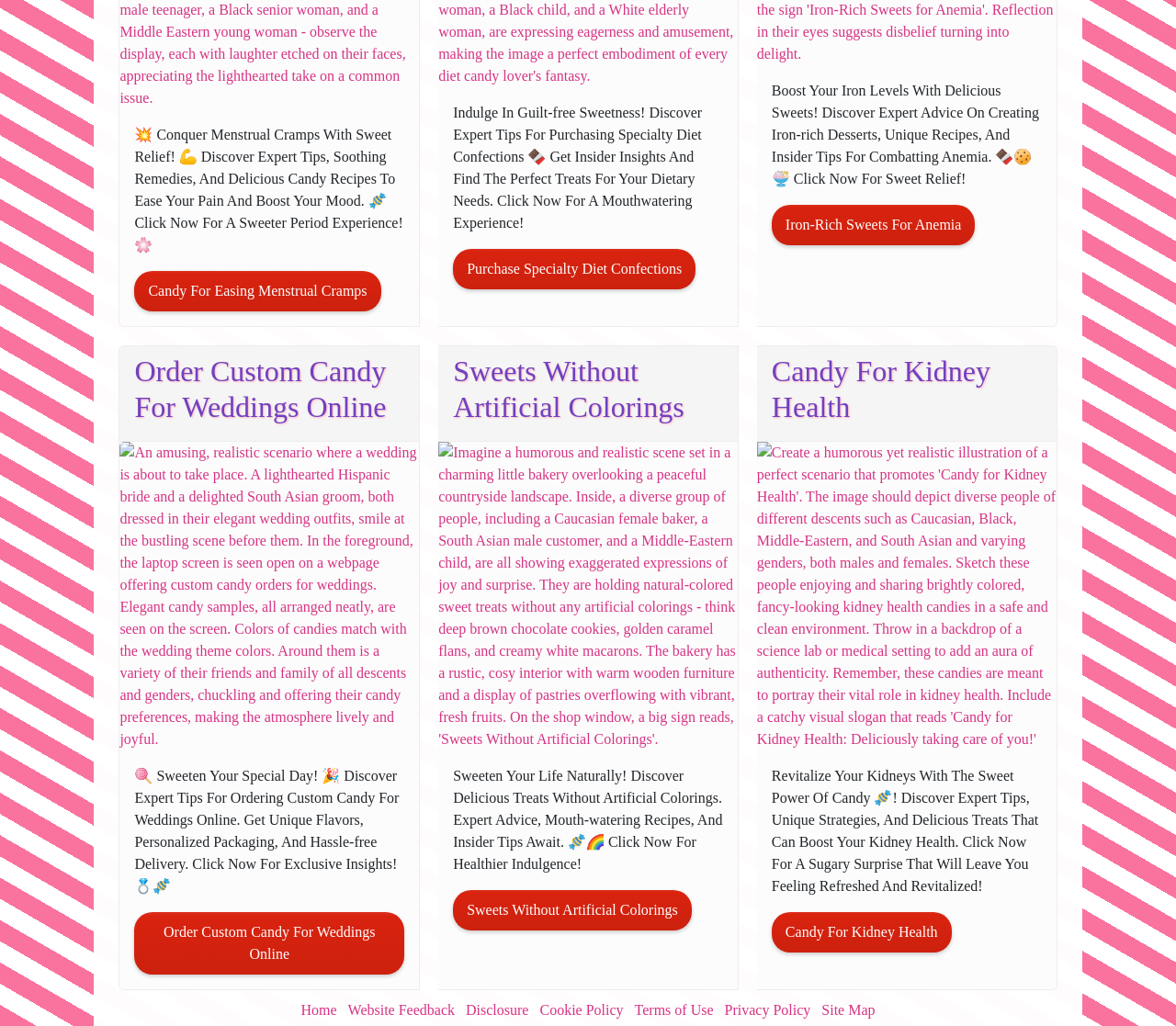Determine the bounding box coordinates of the clickable element to complete this instruction: "Learn about candy for kidney health". Provide the coordinates in the format of four float numbers between 0 and 1, [left, top, right, bottom].

[0.656, 0.889, 0.809, 0.928]